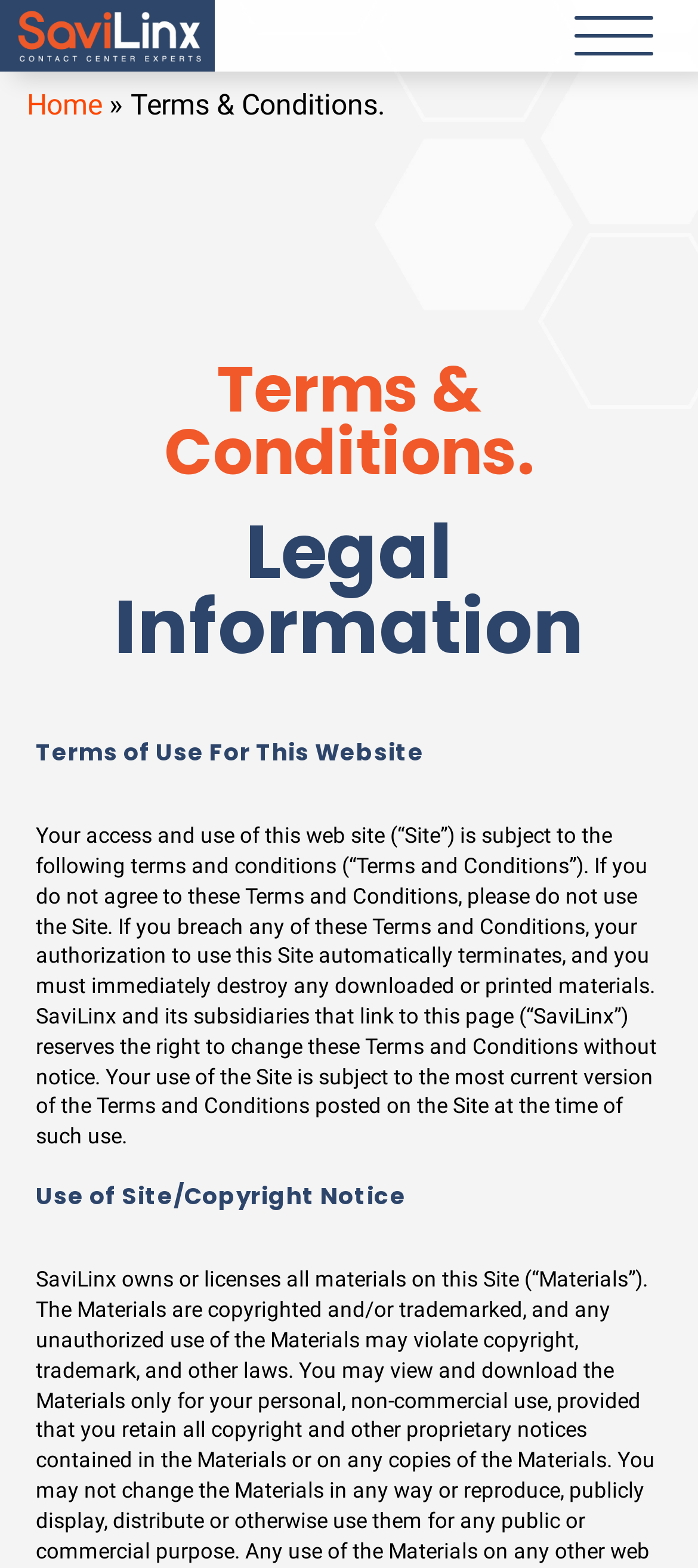Please provide a brief answer to the following inquiry using a single word or phrase:
What happens if you breach the Terms and Conditions?

Authorization terminates